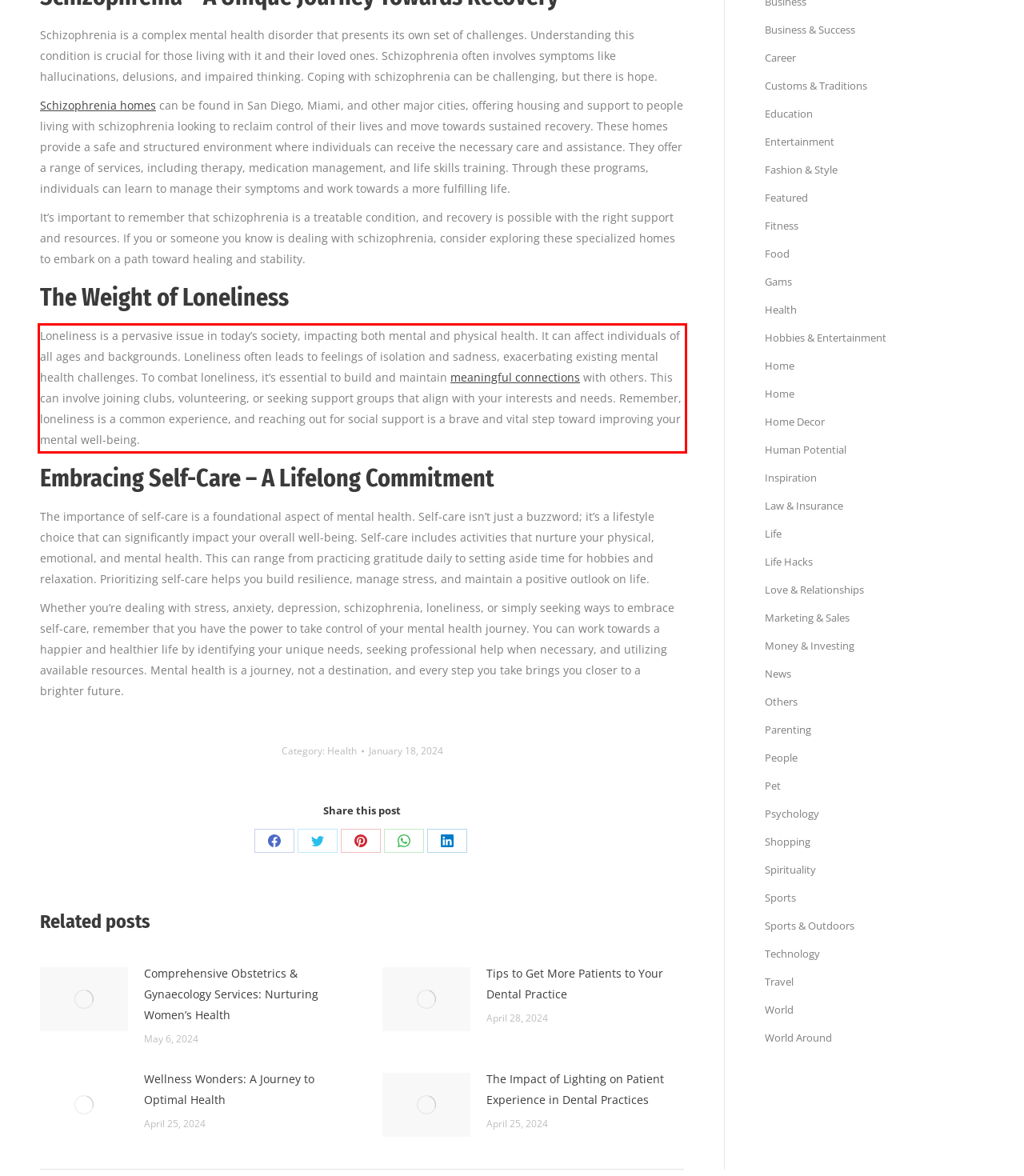Within the screenshot of the webpage, locate the red bounding box and use OCR to identify and provide the text content inside it.

Loneliness is a pervasive issue in today’s society, impacting both mental and physical health. It can affect individuals of all ages and backgrounds. Loneliness often leads to feelings of isolation and sadness, exacerbating existing mental health challenges. To combat loneliness, it’s essential to build and maintain meaningful connections with others. This can involve joining clubs, volunteering, or seeking support groups that align with your interests and needs. Remember, loneliness is a common experience, and reaching out for social support is a brave and vital step toward improving your mental well-being.